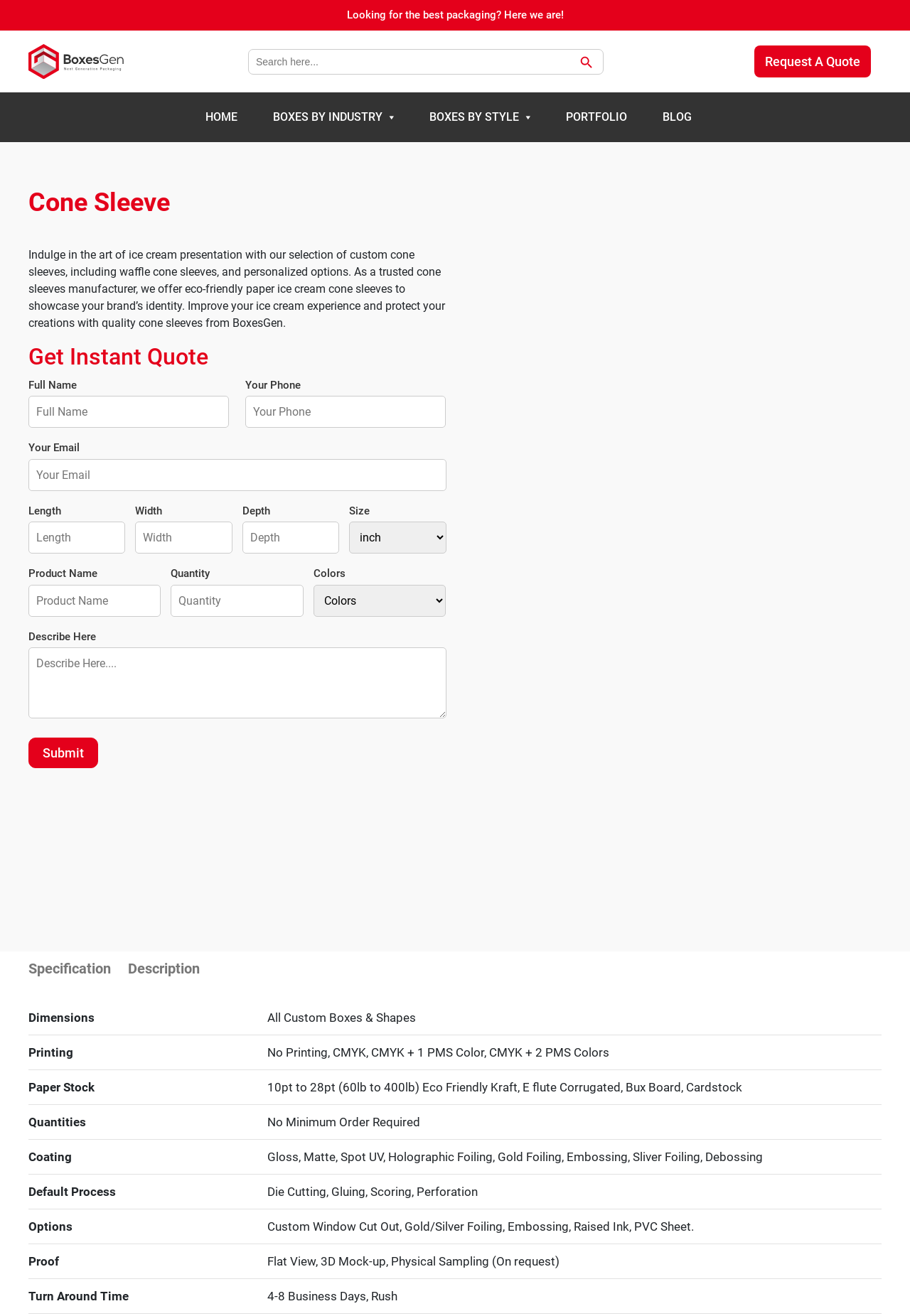Determine the bounding box coordinates of the clickable element to achieve the following action: 'Submit the contact form'. Provide the coordinates as four float values between 0 and 1, formatted as [left, top, right, bottom].

[0.031, 0.56, 0.108, 0.584]